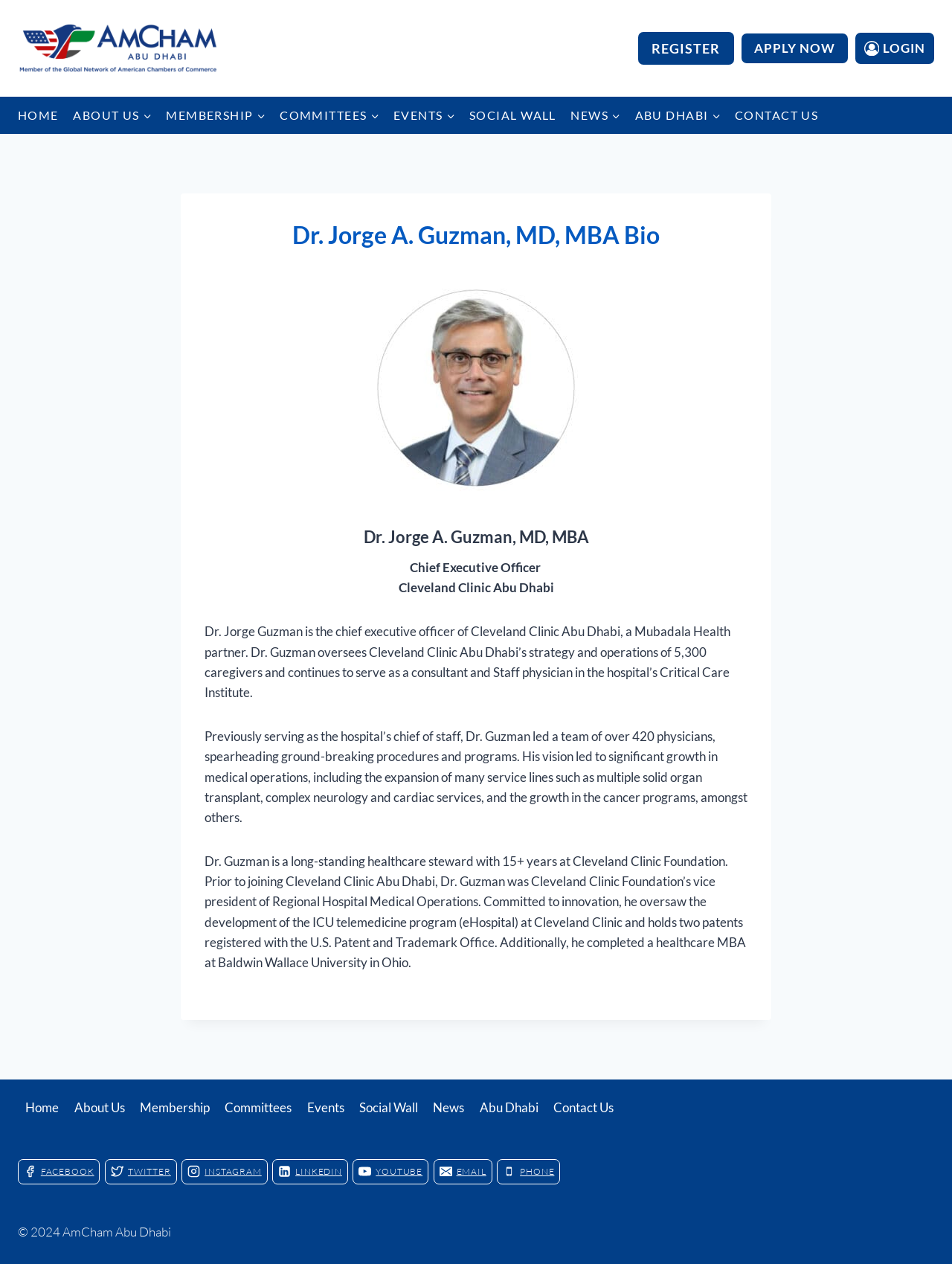Please analyze the image and provide a thorough answer to the question:
What is the year of copyright mentioned at the bottom of the webpage?

The webpage has a copyright notice at the bottom, which mentions the year 2024, indicating that the content is copyrighted until that year.